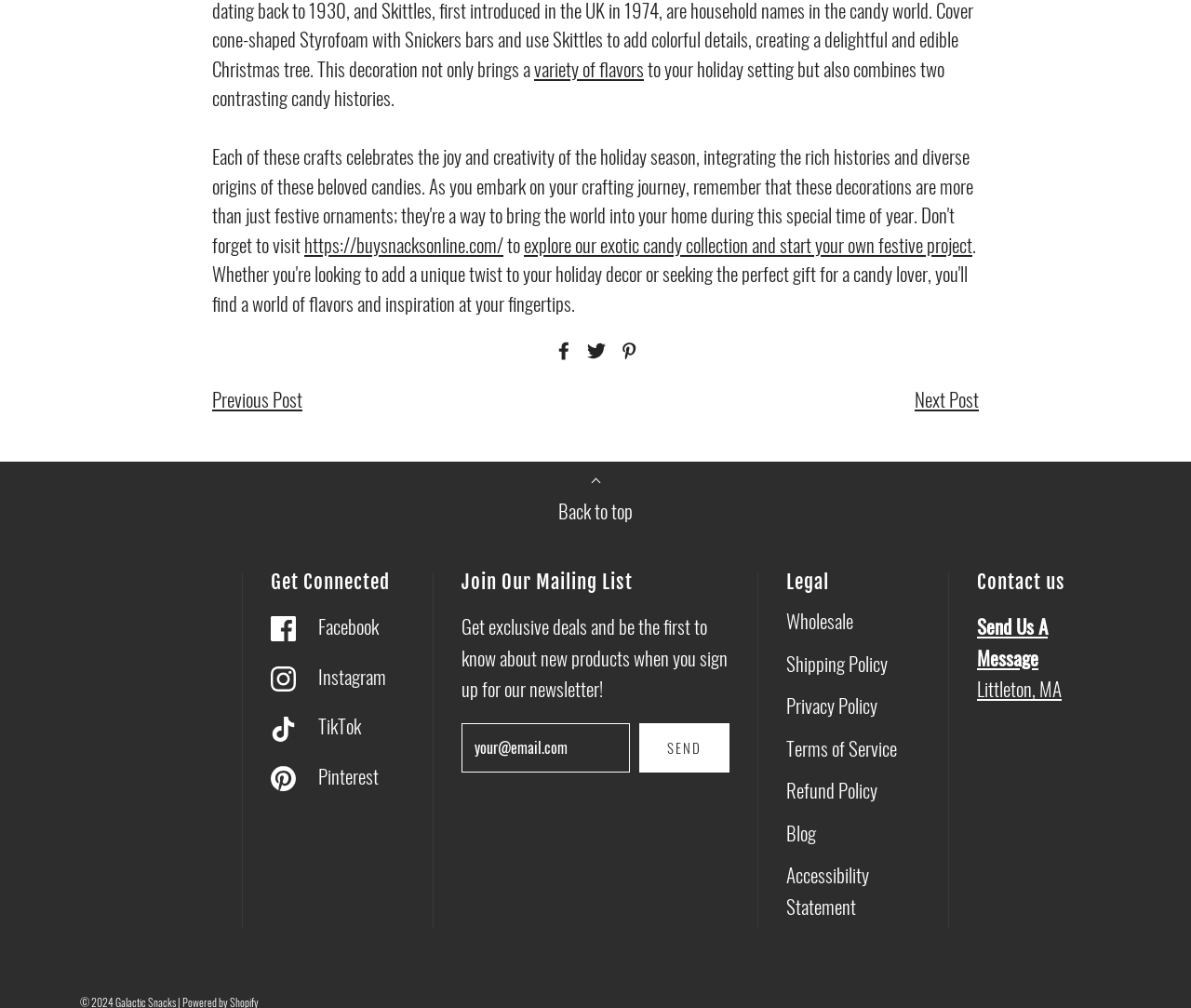Please determine the bounding box coordinates of the section I need to click to accomplish this instruction: "Explore exotic candy collection".

[0.44, 0.228, 0.816, 0.256]